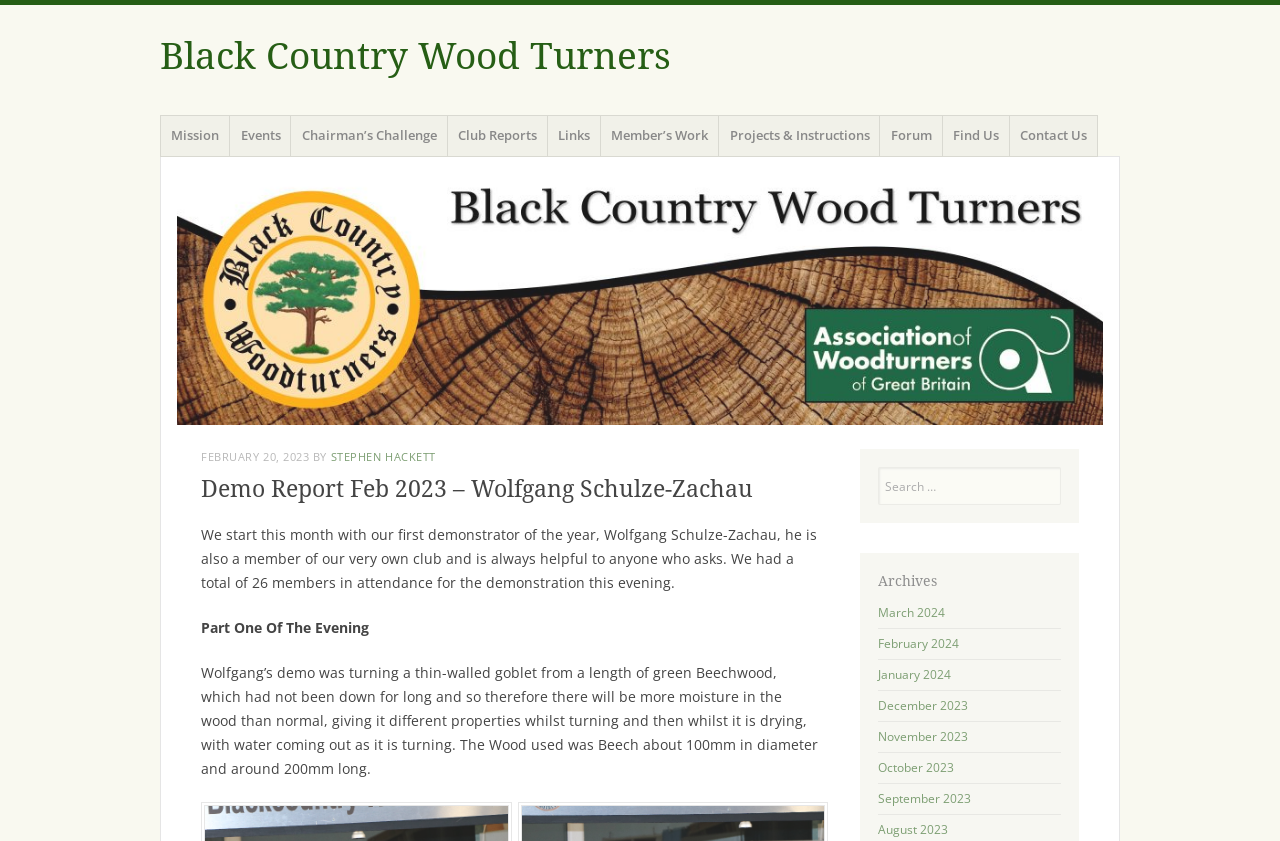Locate the bounding box coordinates of the area that needs to be clicked to fulfill the following instruction: "Go to the February 2024 archives". The coordinates should be in the format of four float numbers between 0 and 1, namely [left, top, right, bottom].

[0.686, 0.754, 0.749, 0.775]